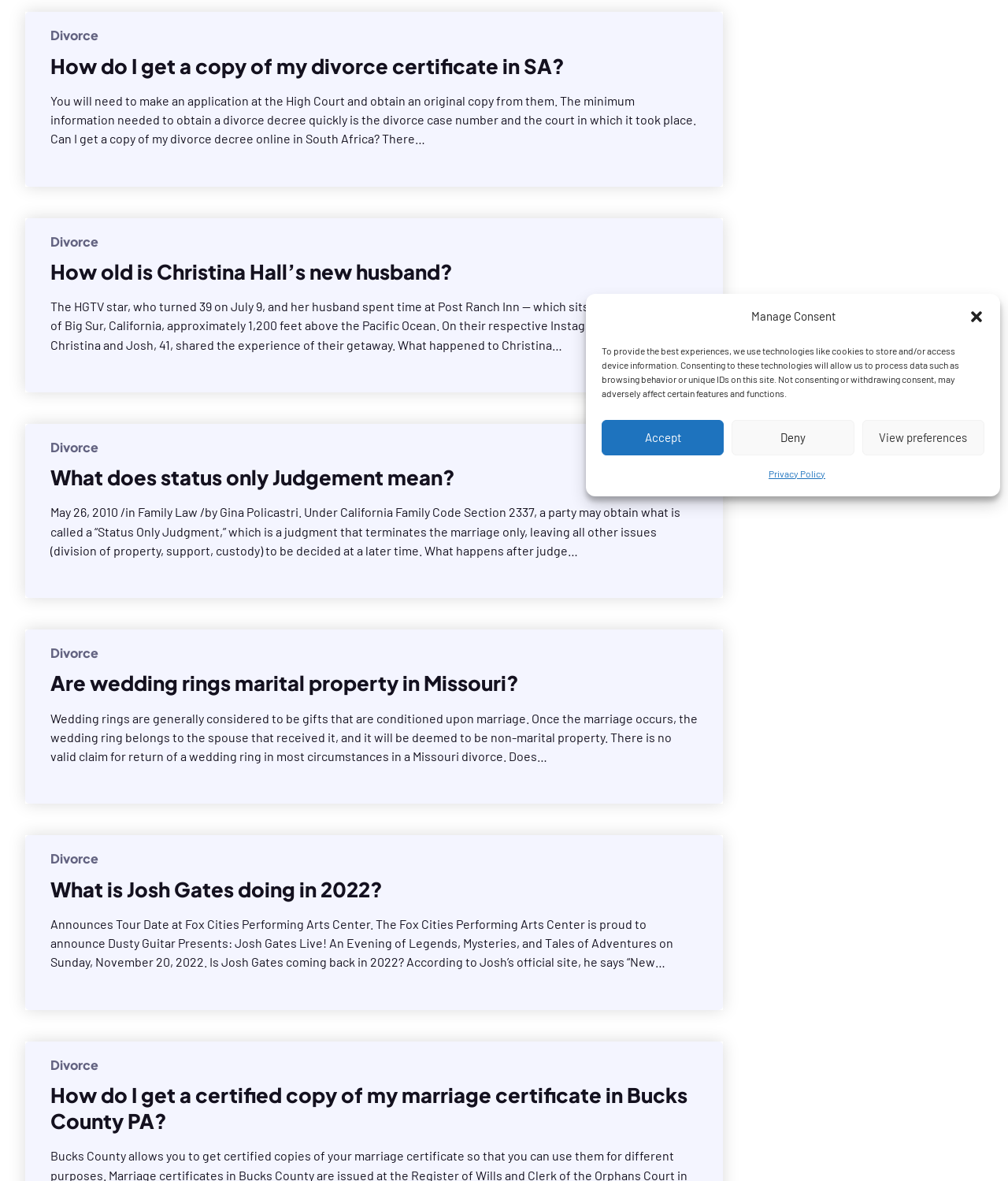Identify the bounding box of the UI component described as: "Privacy Policy".

[0.762, 0.392, 0.819, 0.41]